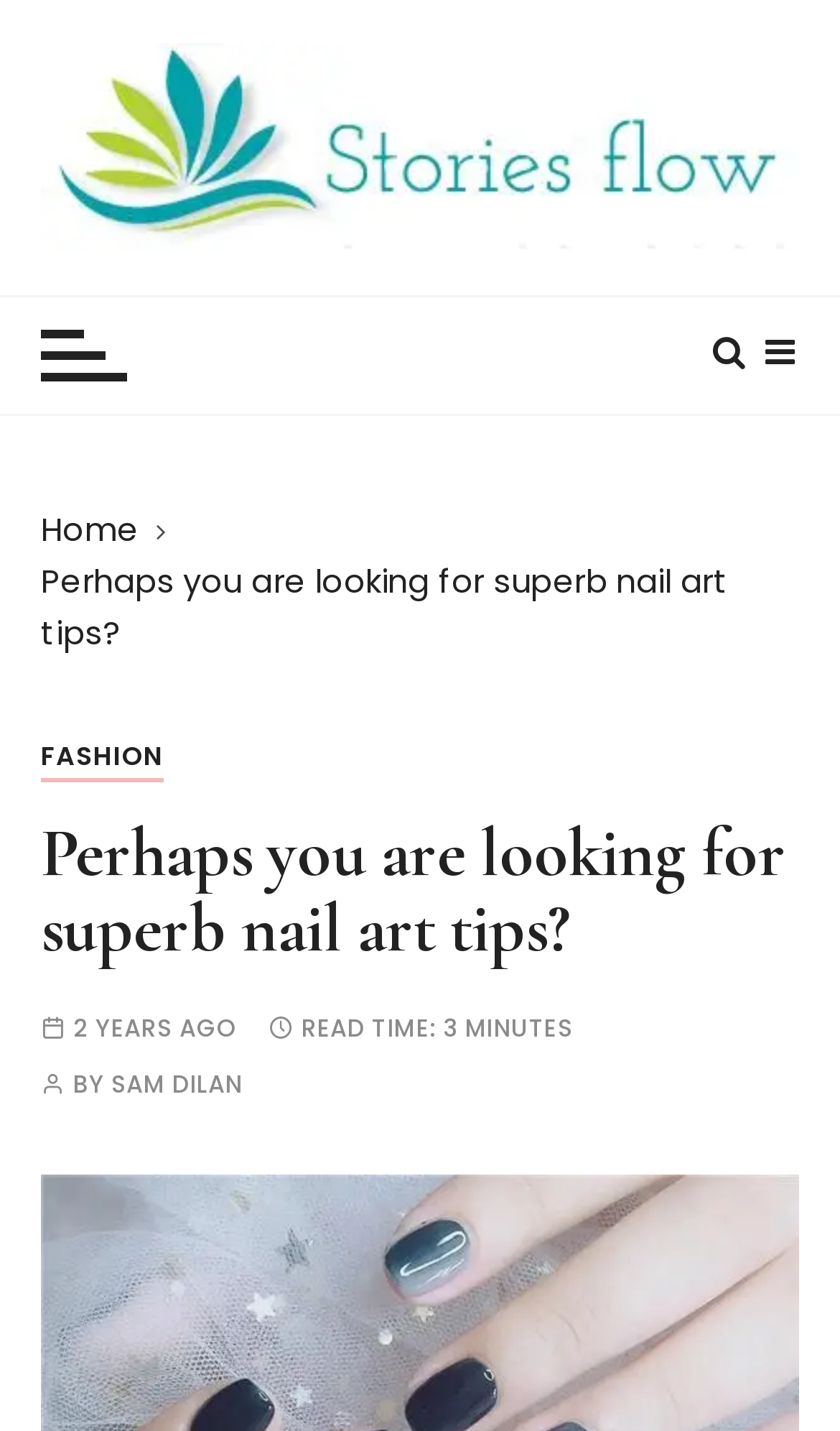Extract the text of the main heading from the webpage.

Perhaps you are looking for superb nail art tips?